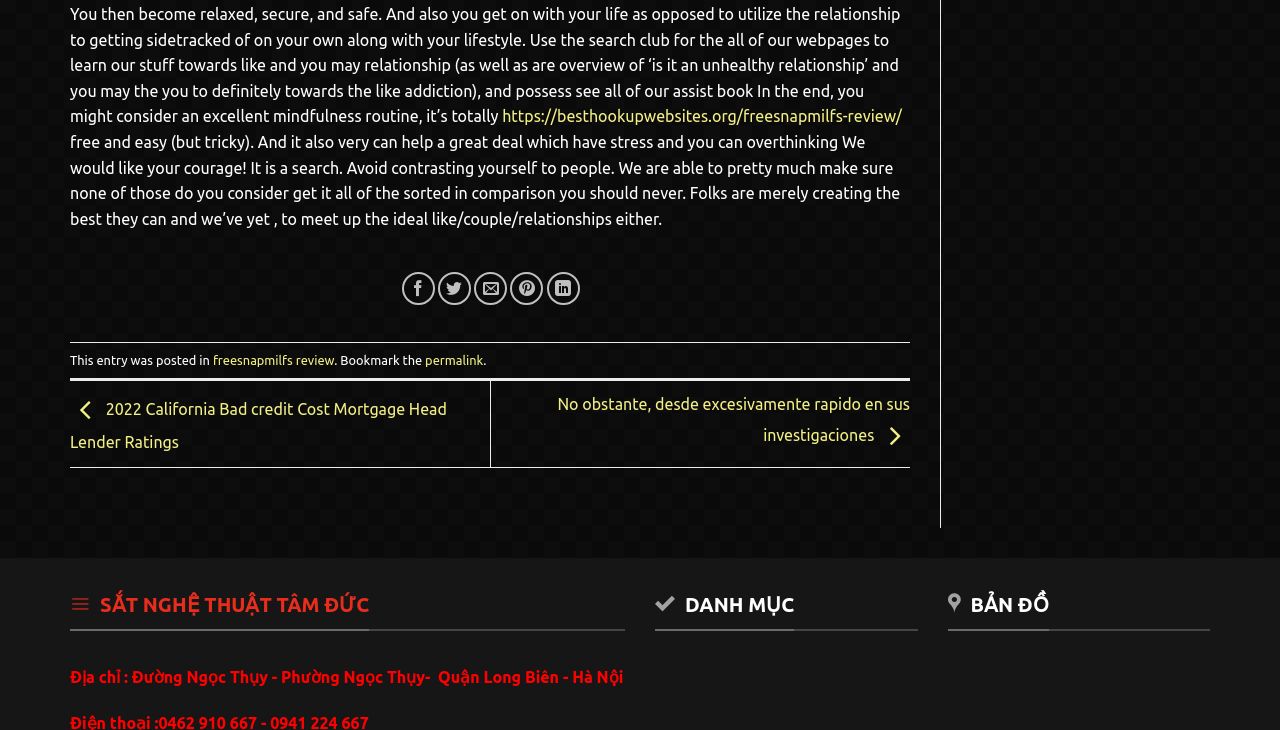Find the UI element described as: "freesnapmilfs review" and predict its bounding box coordinates. Ensure the coordinates are four float numbers between 0 and 1, [left, top, right, bottom].

[0.166, 0.483, 0.261, 0.502]